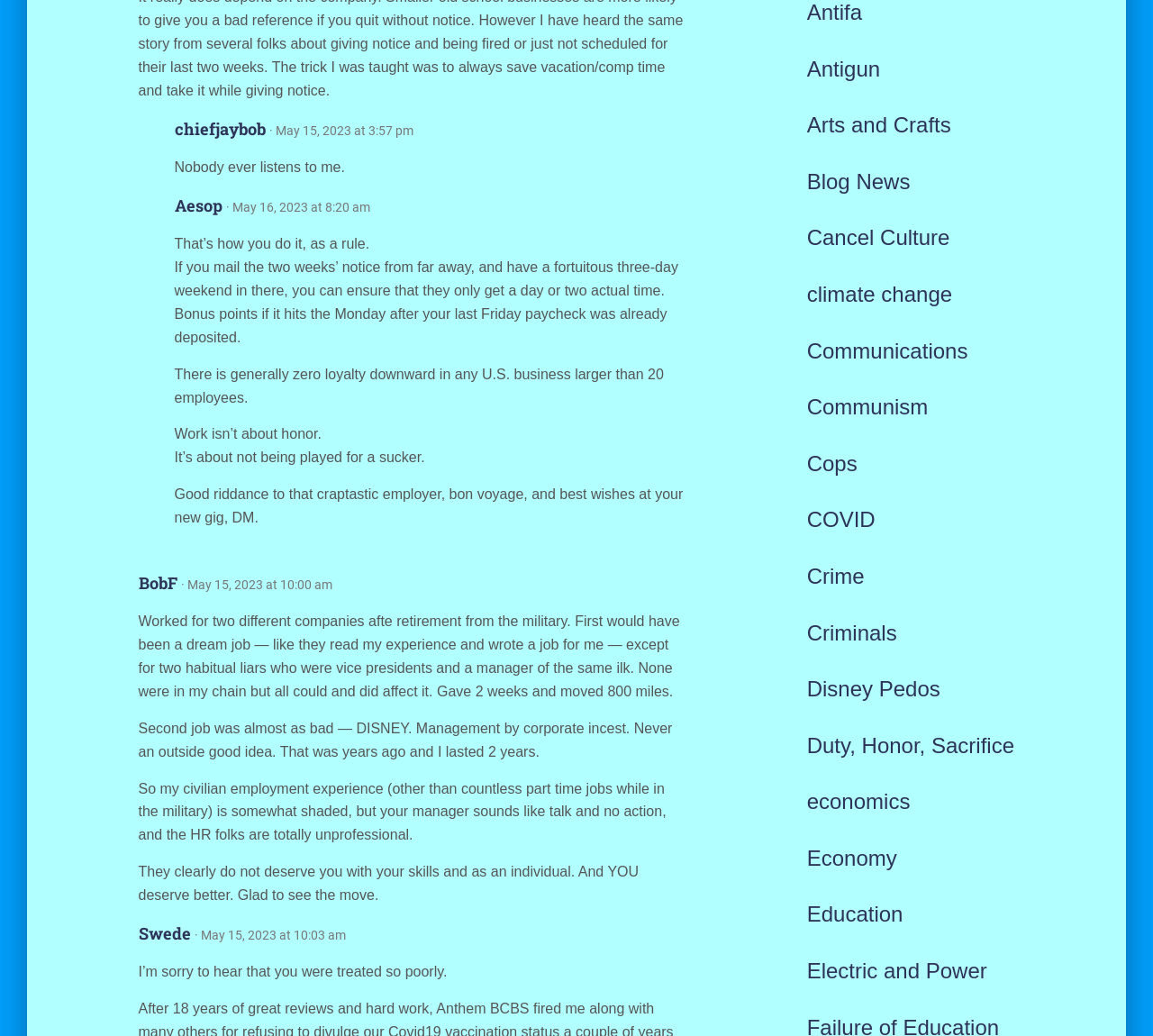Please indicate the bounding box coordinates of the element's region to be clicked to achieve the instruction: "Click the link to view posts by Antigun". Provide the coordinates as four float numbers between 0 and 1, i.e., [left, top, right, bottom].

[0.7, 0.054, 0.763, 0.078]